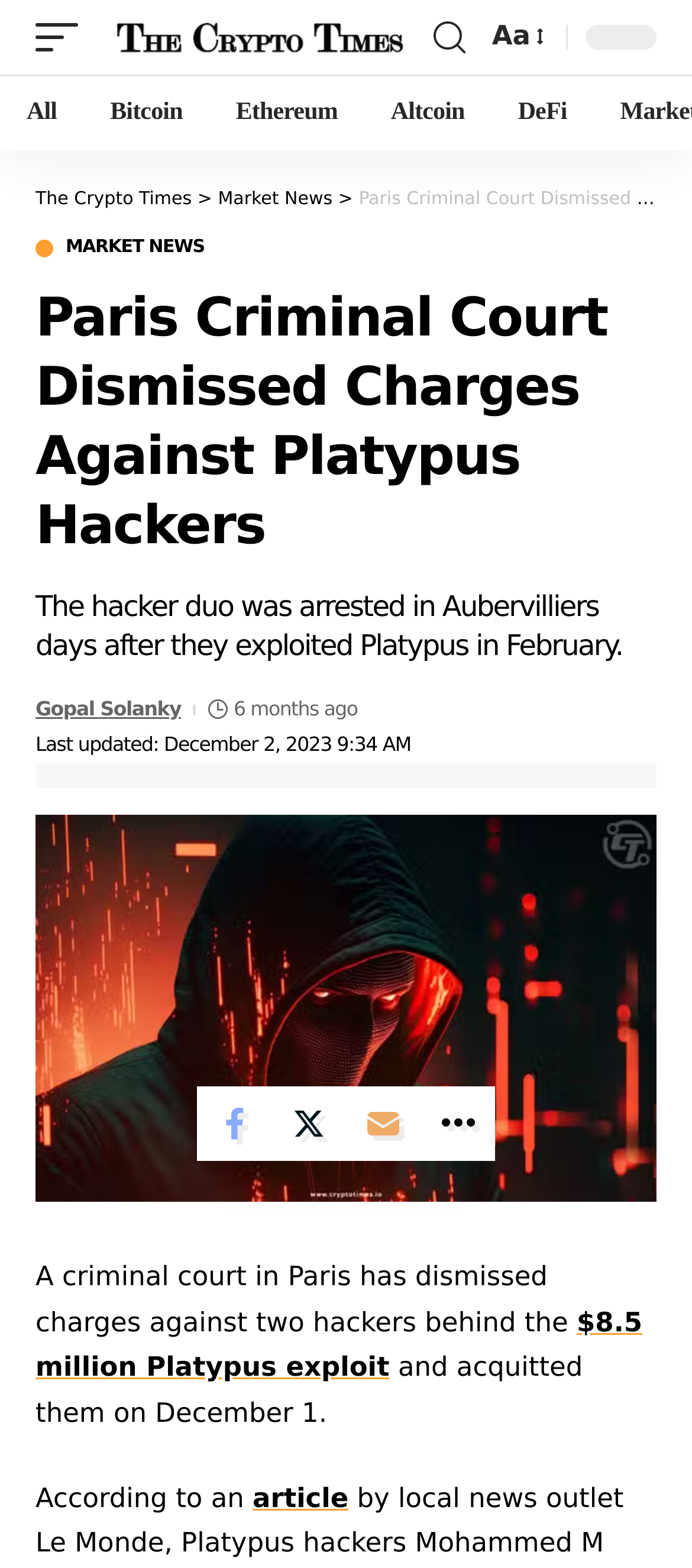Examine the image carefully and respond to the question with a detailed answer: 
How long ago was the article written?

The answer can be found in the time element '6 months ago' which is located below the author's name and above the article content.